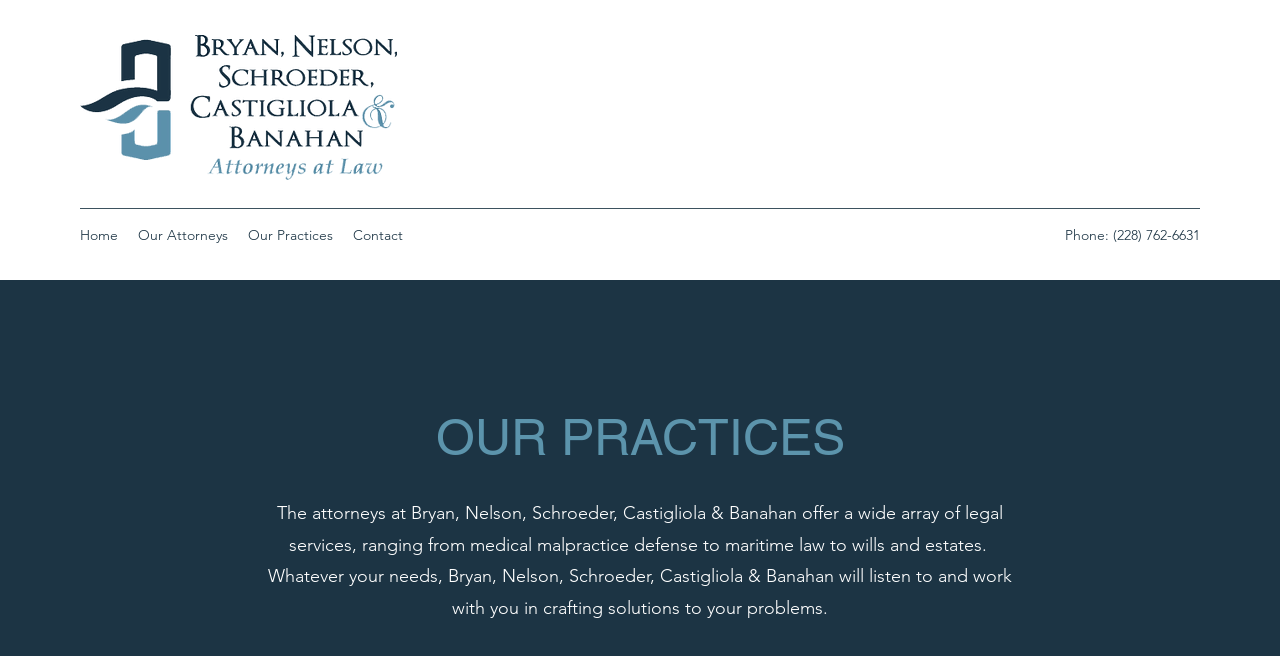What is the phone number of the law firm?
Relying on the image, give a concise answer in one word or a brief phrase.

(228) 762-6631